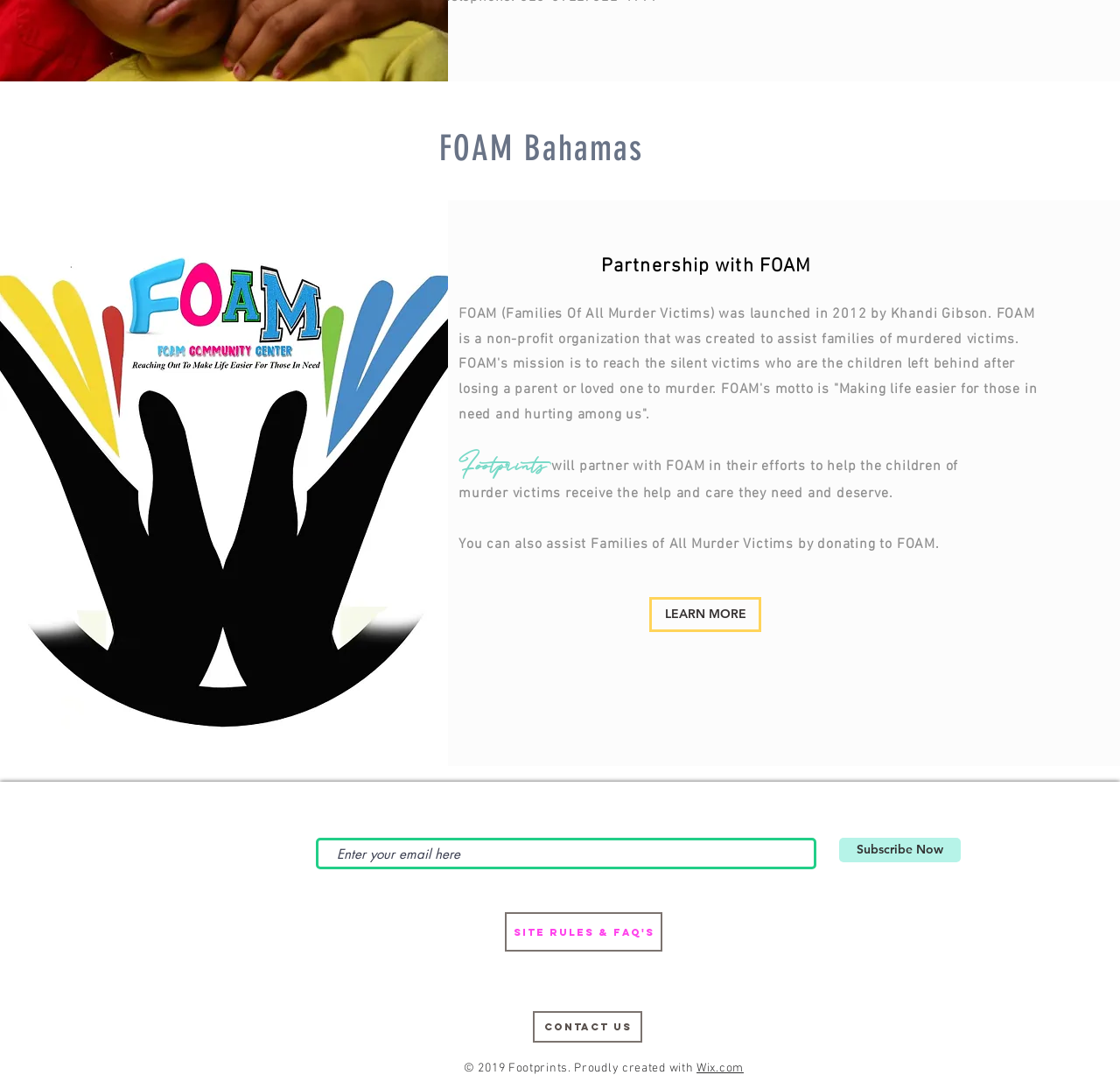Locate the bounding box coordinates of the element I should click to achieve the following instruction: "Click LEARN MORE".

[0.58, 0.552, 0.68, 0.584]